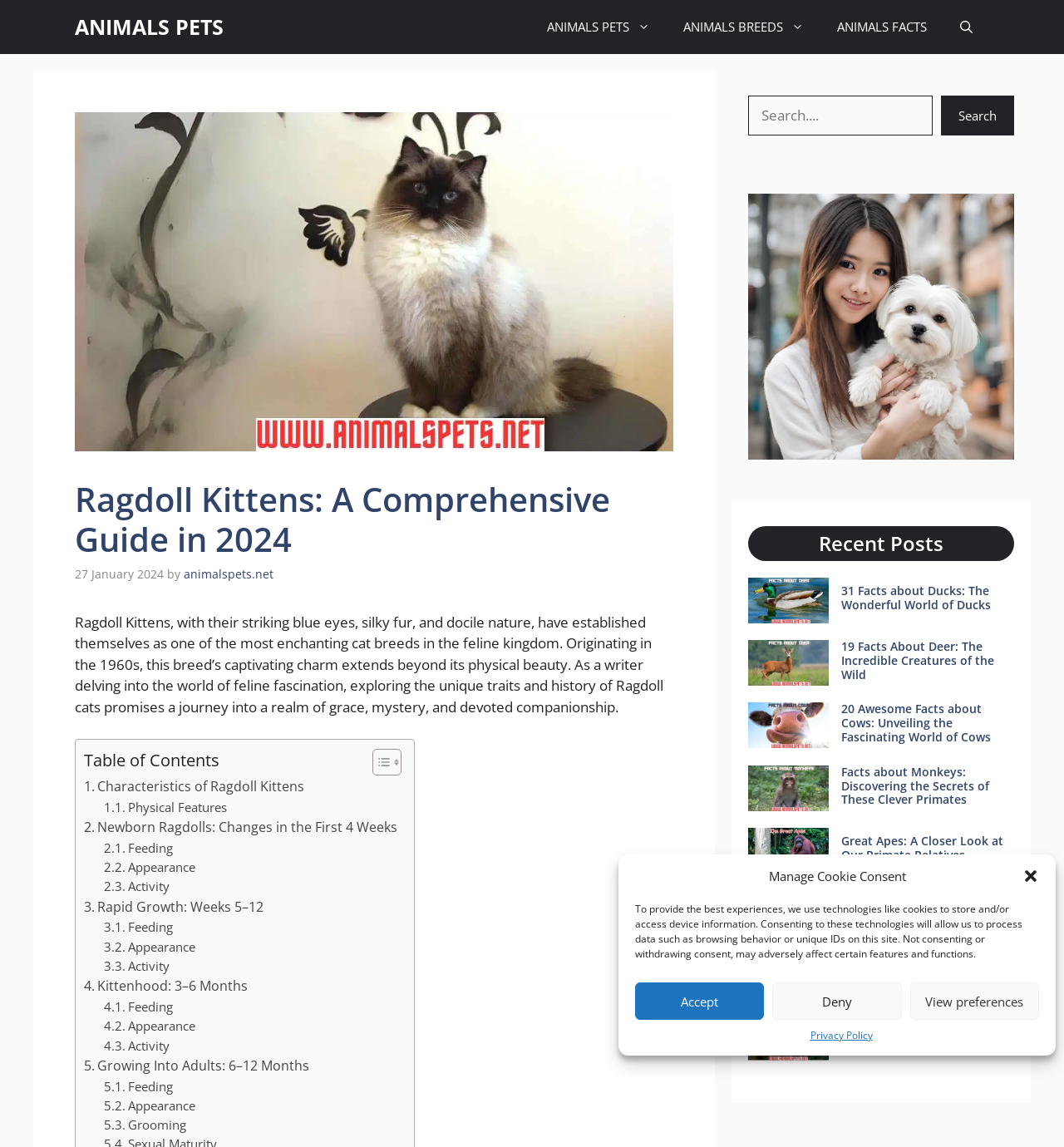Specify the bounding box coordinates of the area that needs to be clicked to achieve the following instruction: "Contact the show via email".

None